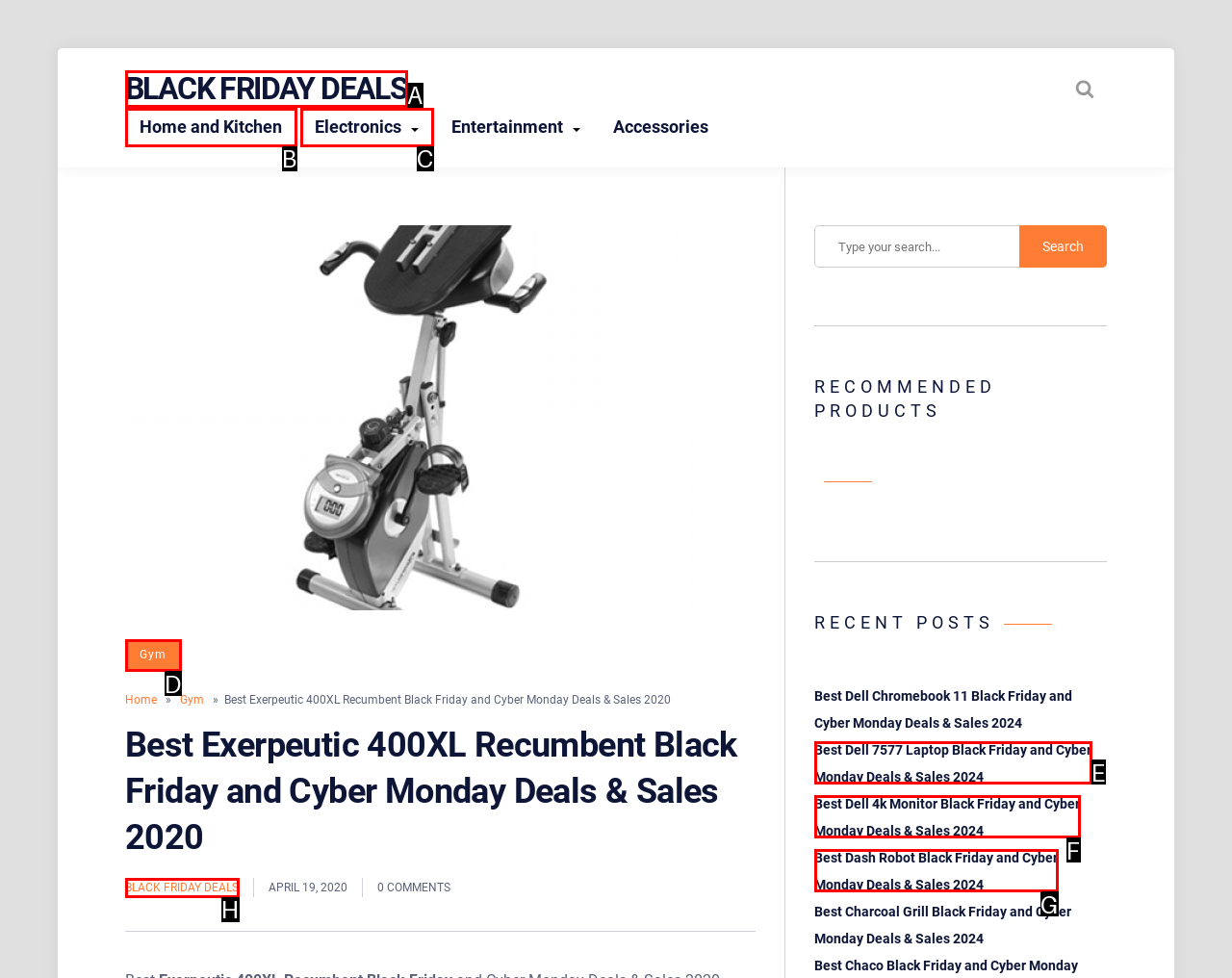Examine the description: Home and Kitchen and indicate the best matching option by providing its letter directly from the choices.

B